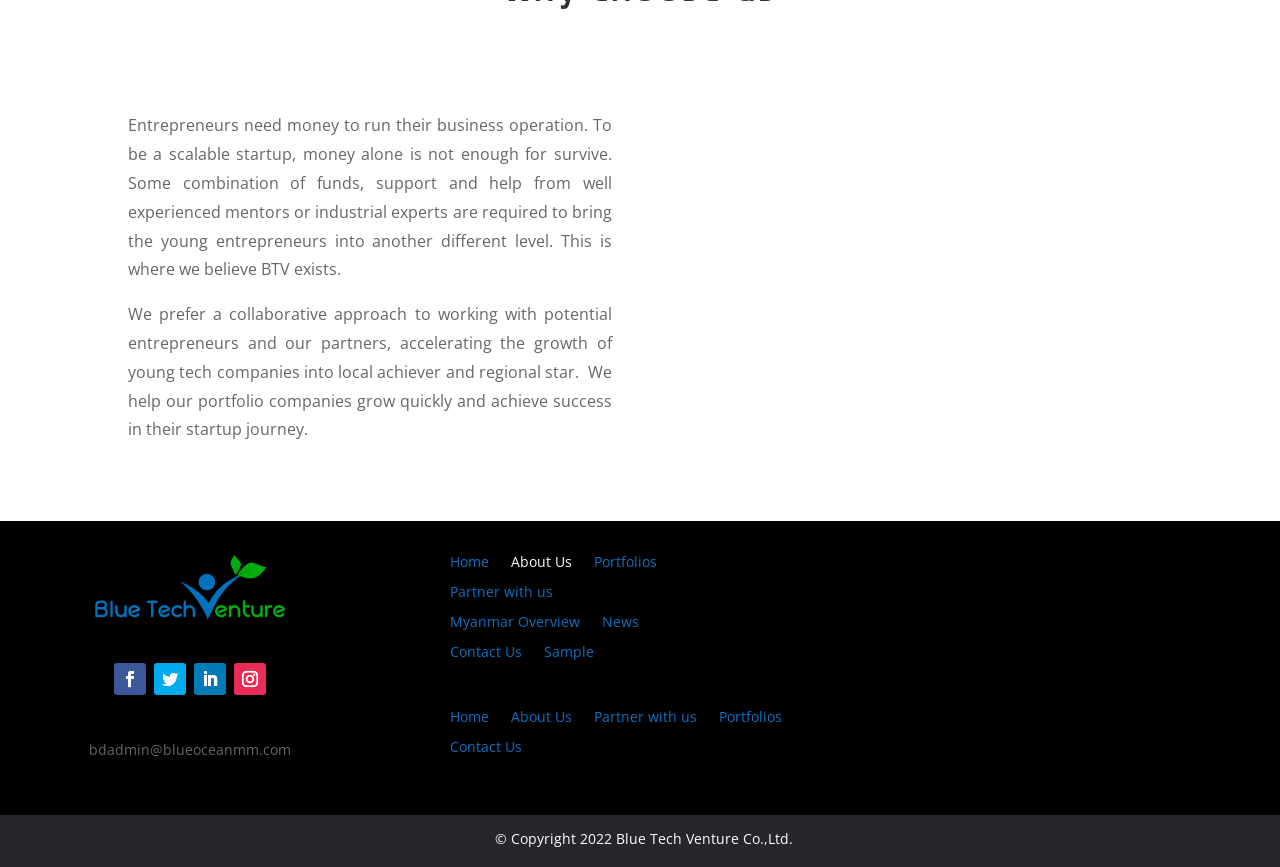What is the theme of the portfolios?
Based on the visual, give a brief answer using one word or a short phrase.

Tech